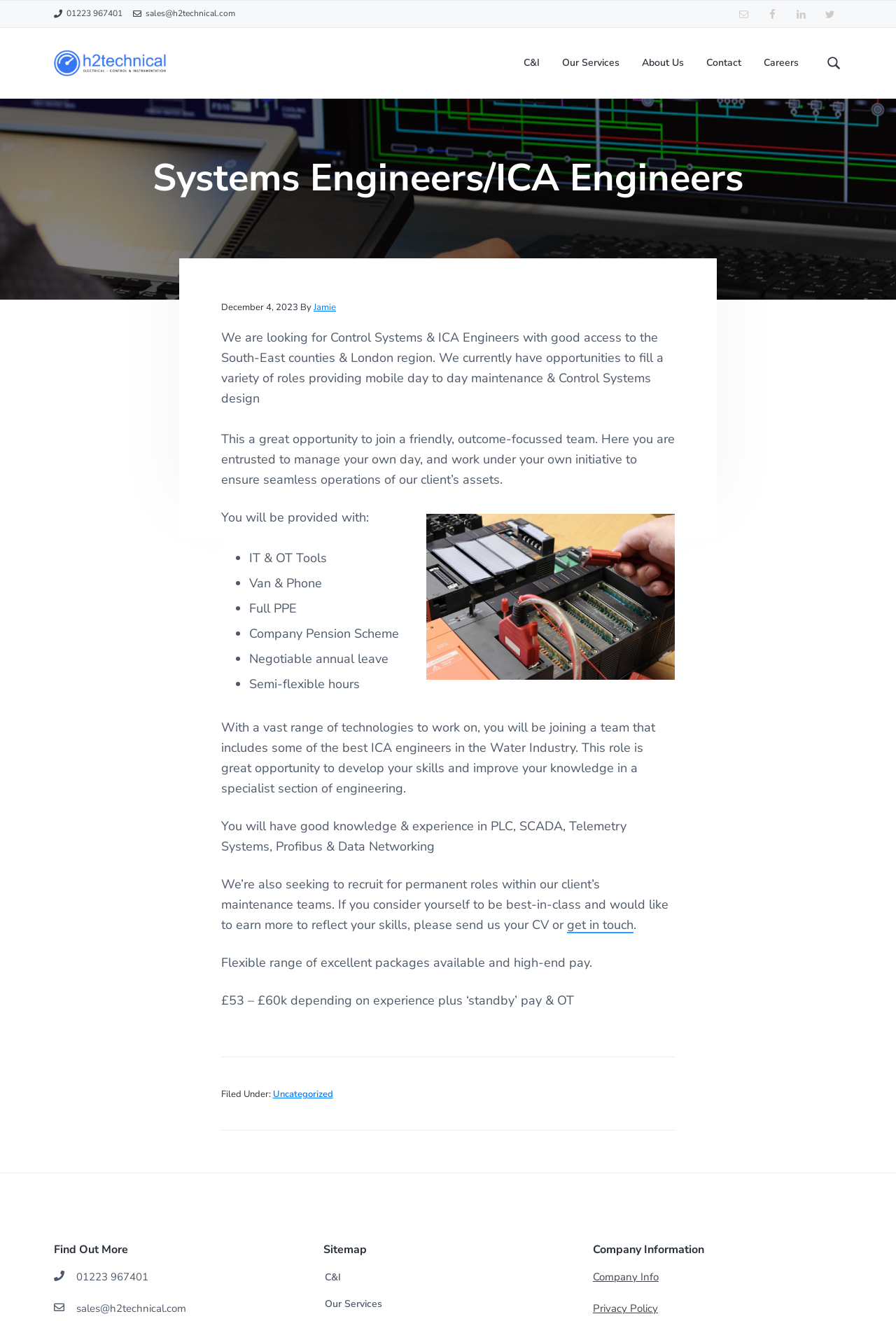Can you find the bounding box coordinates for the element to click on to achieve the instruction: "Search this website"?

[0.92, 0.041, 0.94, 0.054]